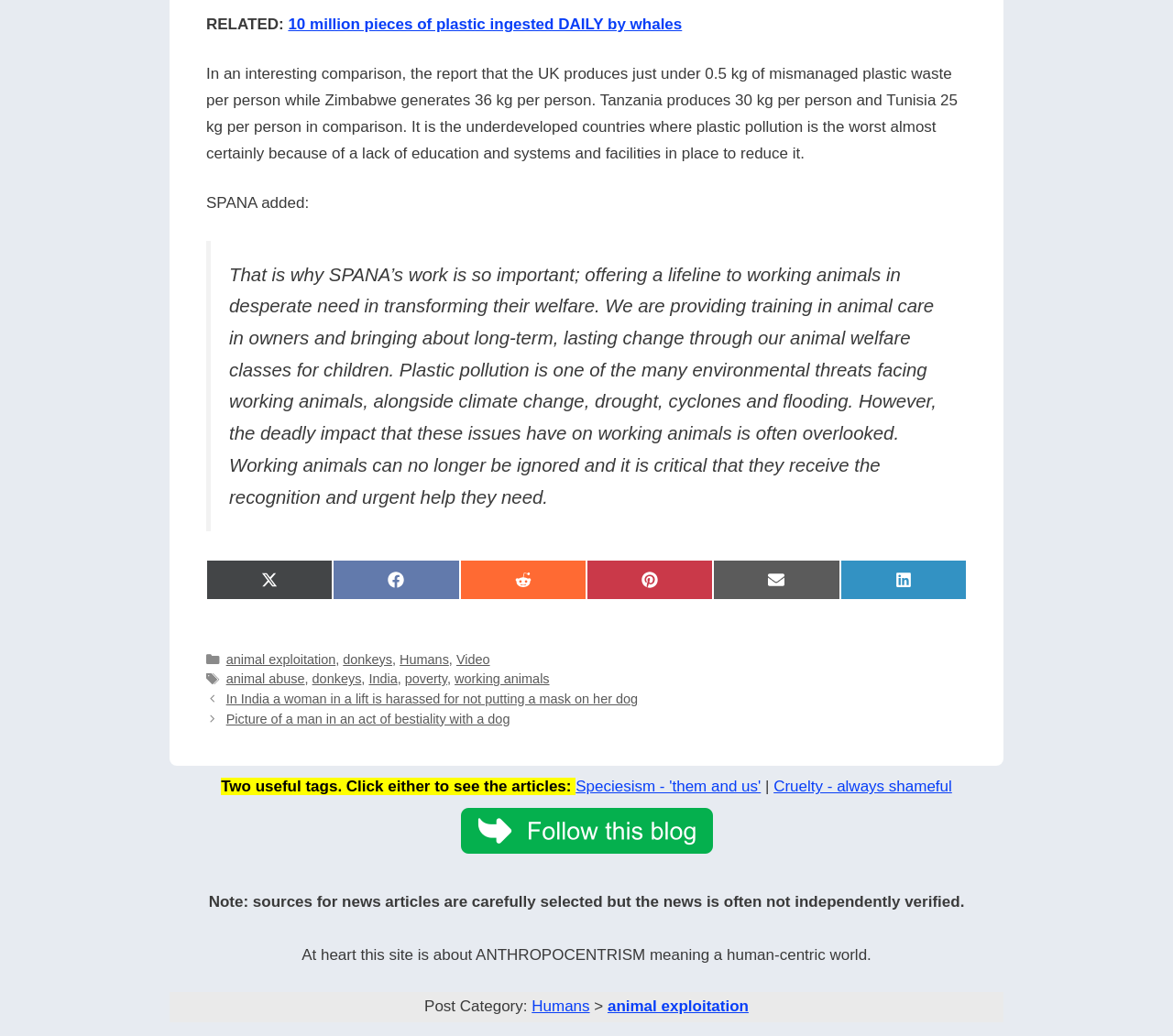Provide the bounding box coordinates of the UI element that matches the description: "Share on Reddit".

[0.392, 0.54, 0.5, 0.579]